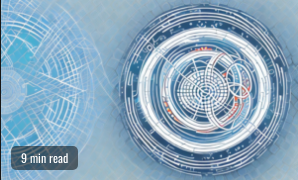What theme is hinted at by the composition?
Observe the image and answer the question with a one-word or short phrase response.

Complexity, systems, or data visualization